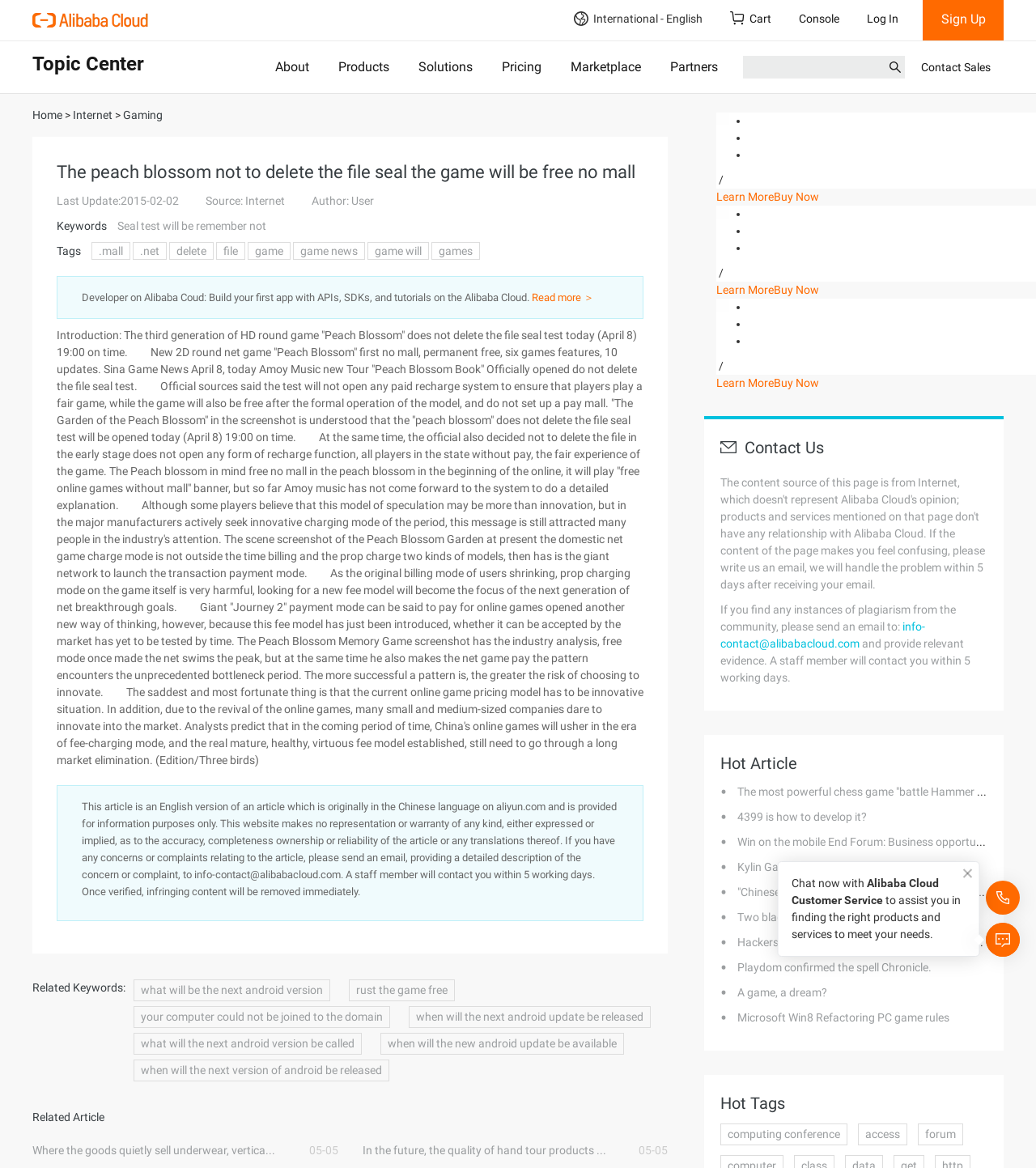Could you indicate the bounding box coordinates of the region to click in order to complete this instruction: "Click the 'Contact Sales' link".

[0.889, 0.051, 0.956, 0.065]